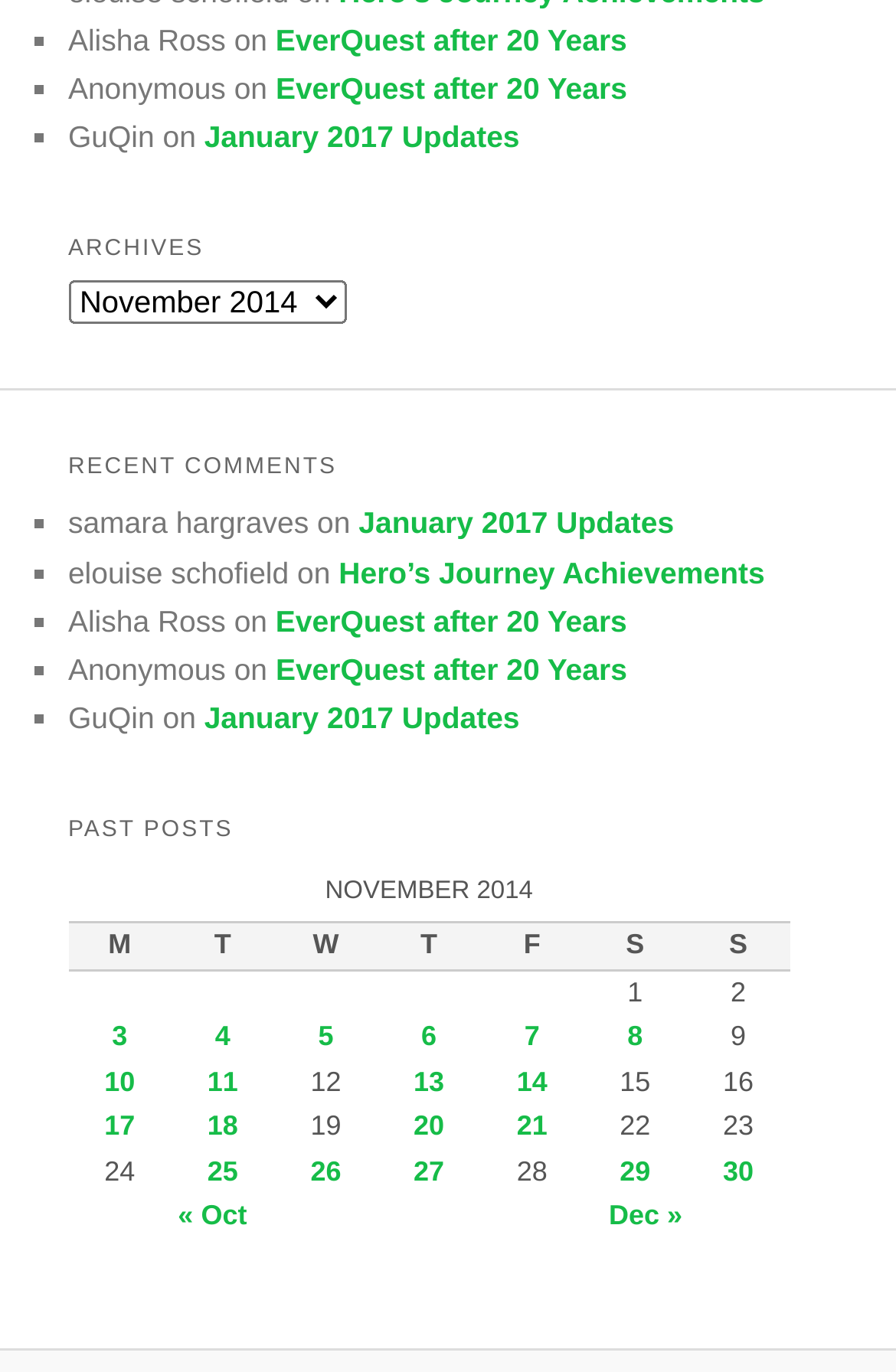What is the name of the first commenter in the 'RECENT COMMENTS' section?
Give a one-word or short-phrase answer derived from the screenshot.

Alisha Ross